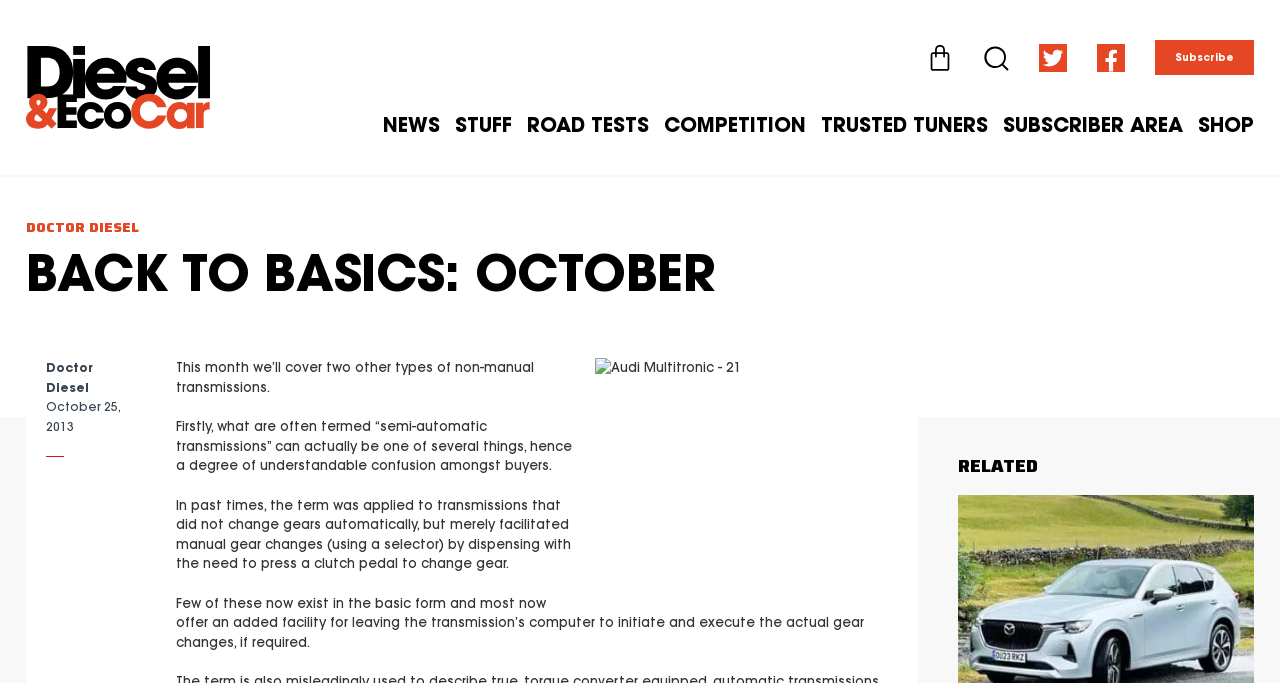Locate the bounding box coordinates of the clickable region necessary to complete the following instruction: "Go to the HOME page". Provide the coordinates in the format of four float numbers between 0 and 1, i.e., [left, top, right, bottom].

None